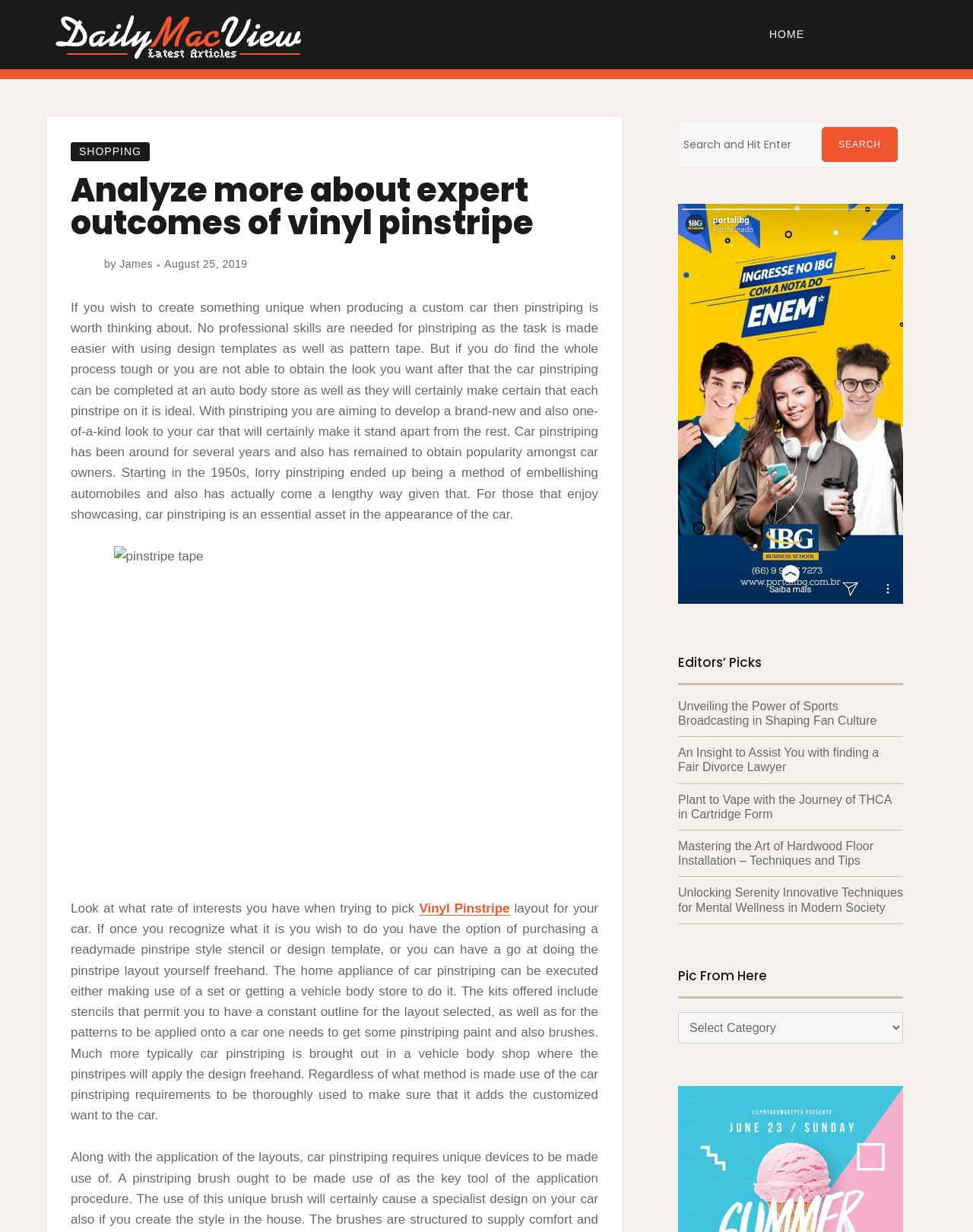Identify the bounding box coordinates of the section to be clicked to complete the task described by the following instruction: "View the 'Editors’ Picks'". The coordinates should be four float numbers between 0 and 1, formatted as [left, top, right, bottom].

[0.697, 0.532, 0.928, 0.556]